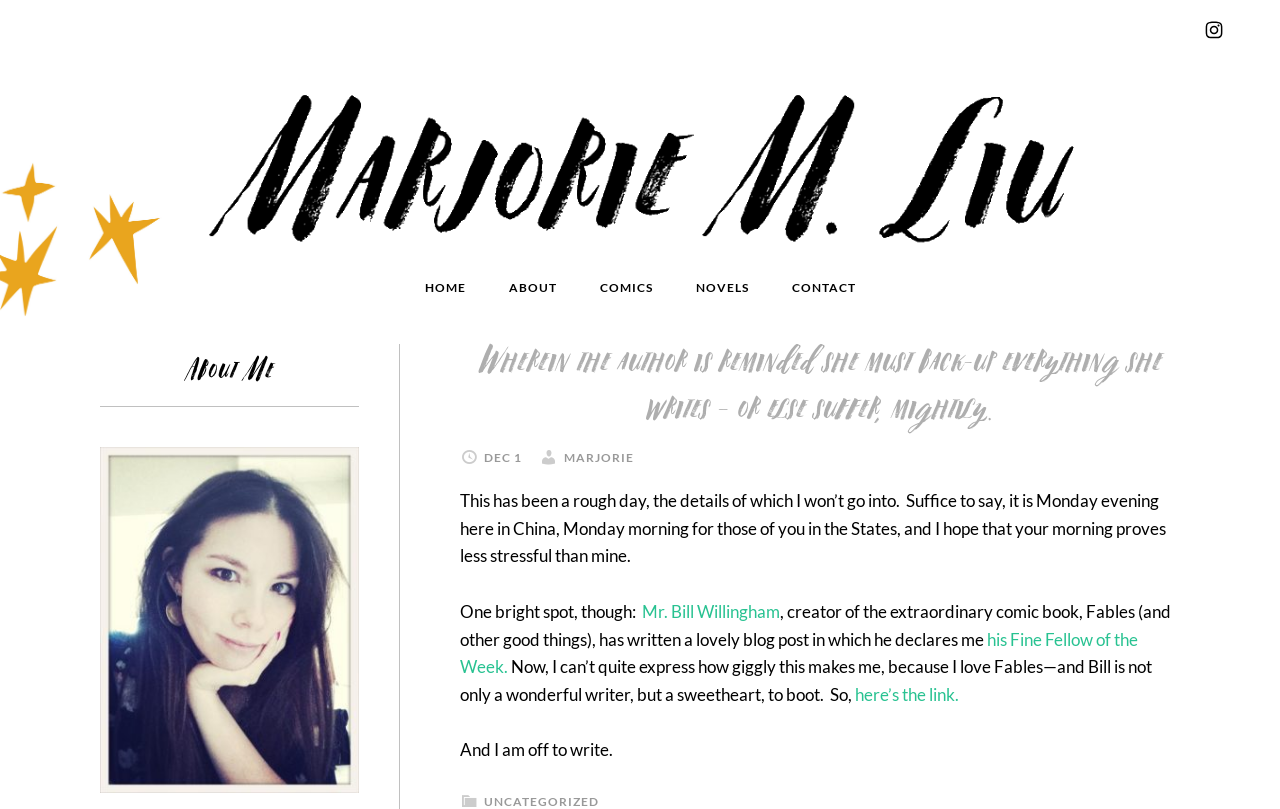What is the name of the comic book mentioned?
From the details in the image, answer the question comprehensively.

The name of the comic book is mentioned in the article as 'Fables', which is written by Mr. Bill Willingham, and is described as an 'extraordinary comic book'.